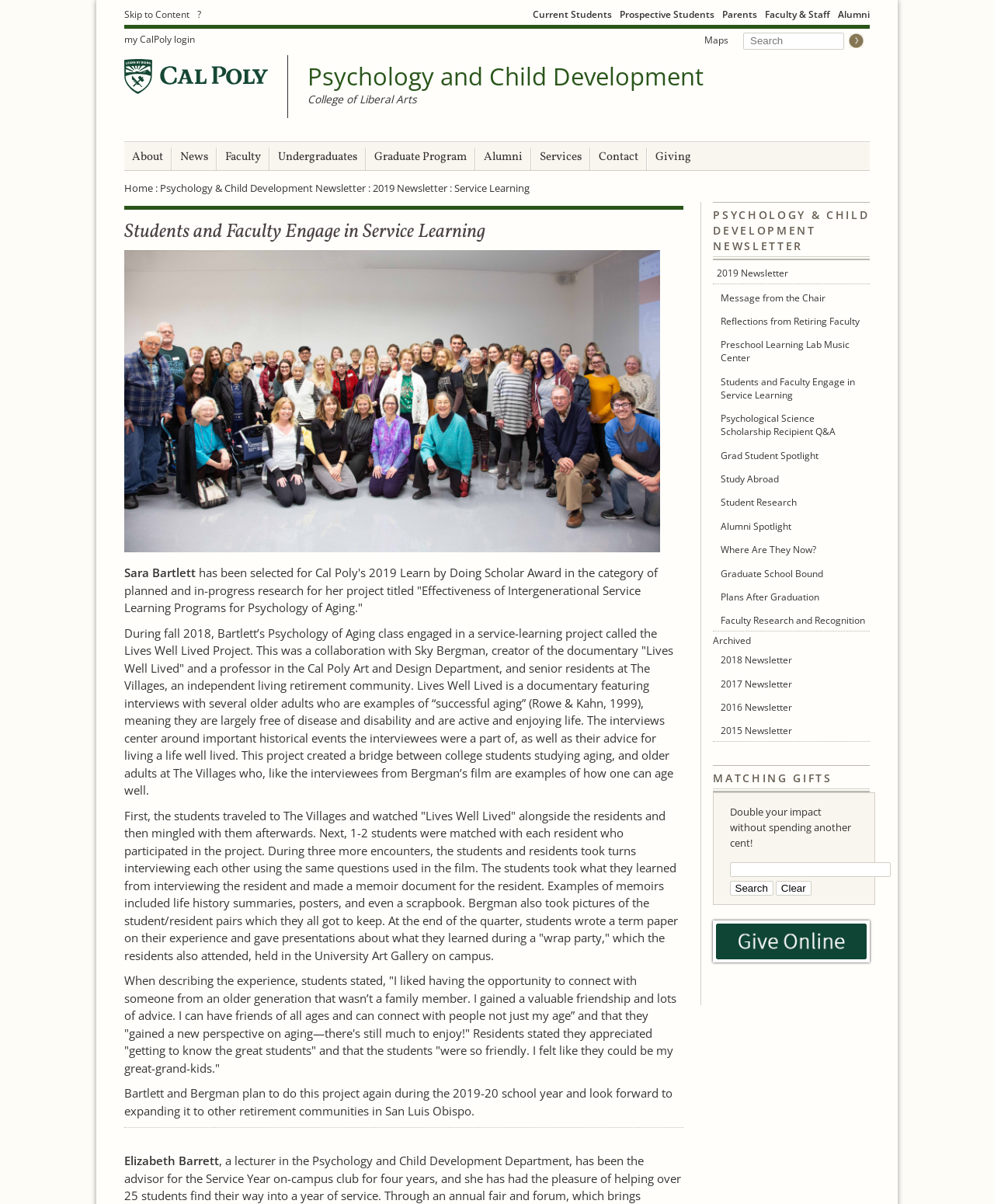Provide the bounding box for the UI element matching this description: "parent_node: Search: aria-label="Search" placeholder="Search"".

None